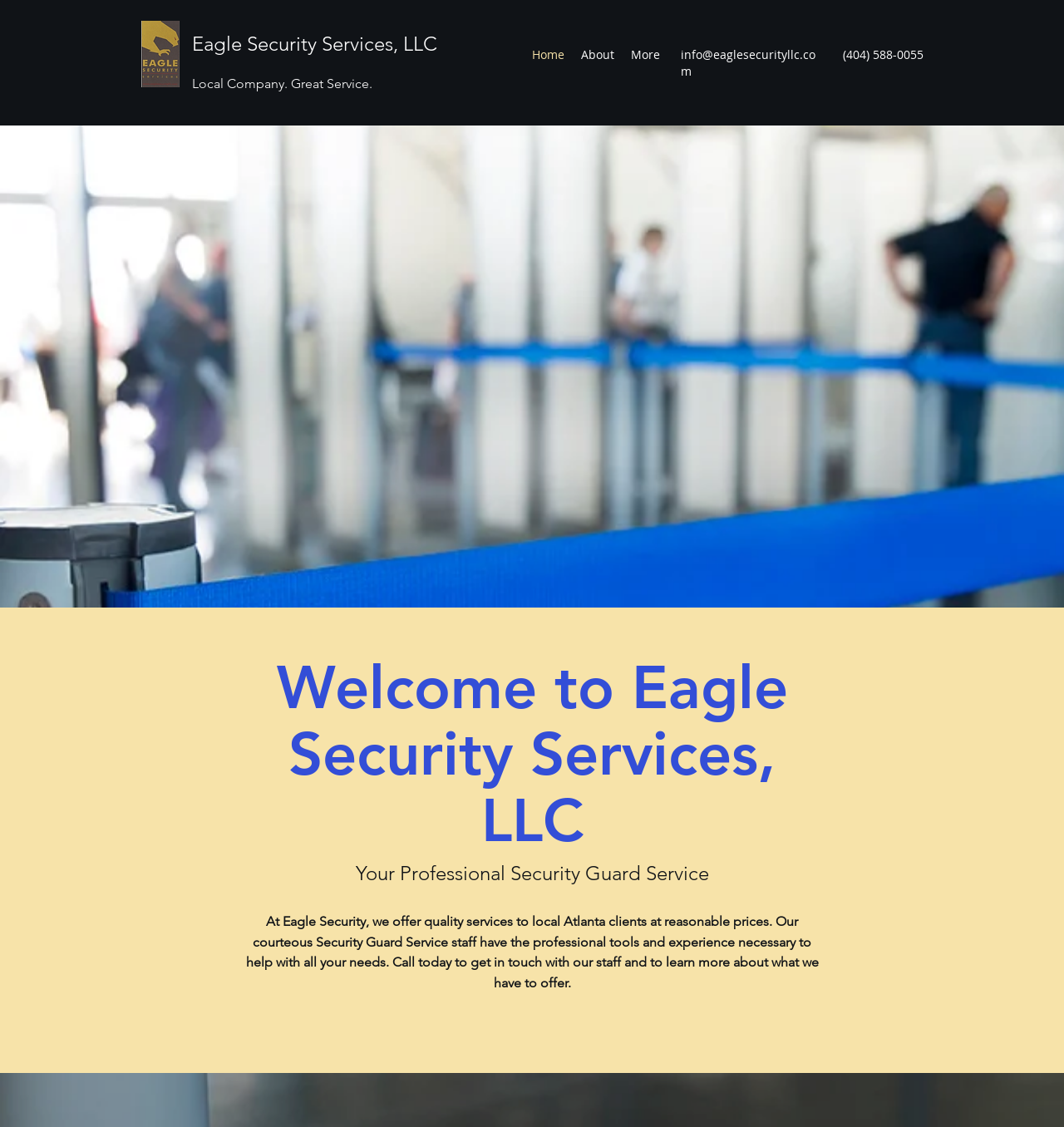Use a single word or phrase to answer the question:
What is the email address of the company?

info@eaglesecurityllc.com